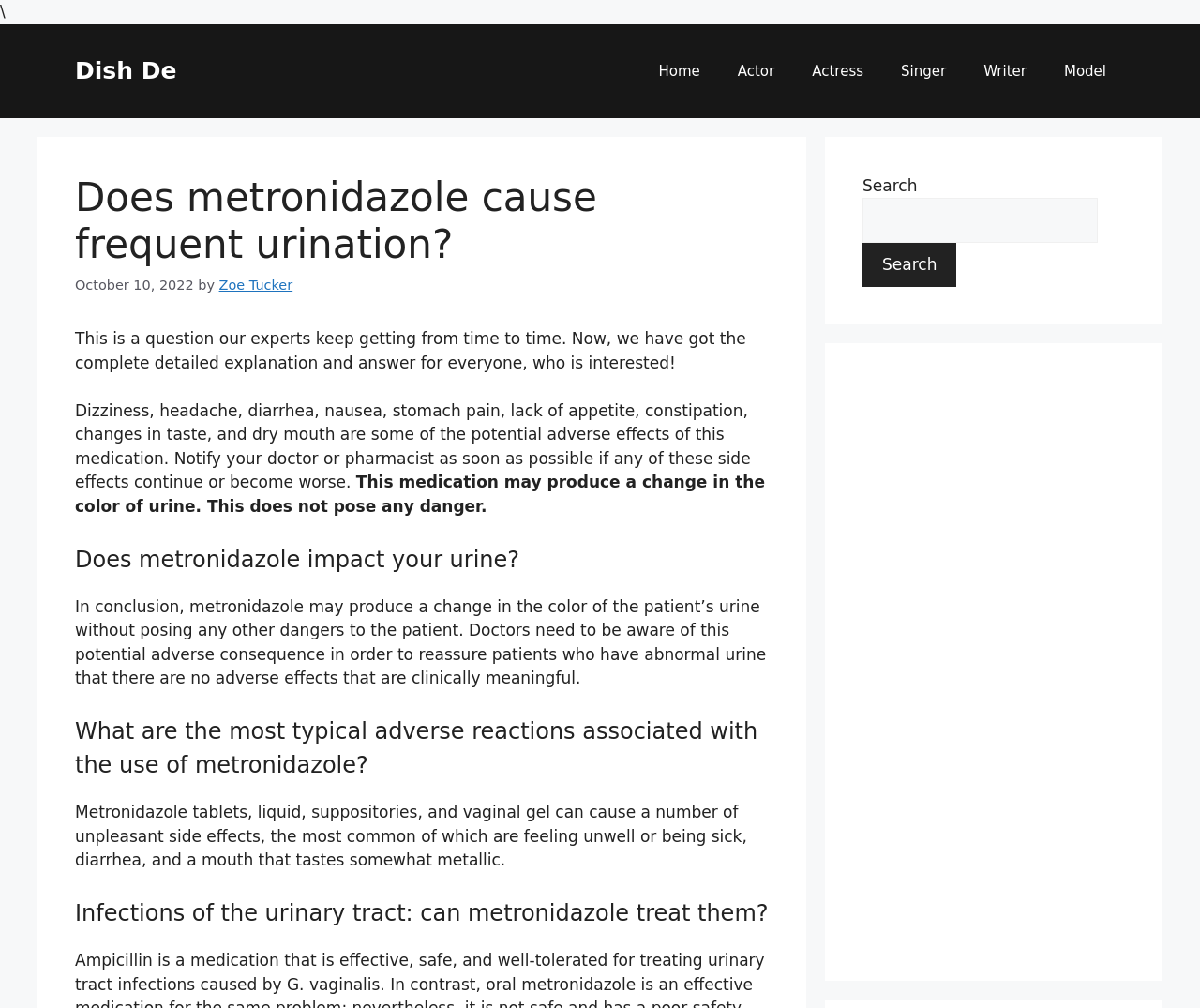Using the information in the image, give a detailed answer to the following question: What are the potential adverse effects of metronidazole?

The potential adverse effects of metronidazole can be found in the second paragraph of the article, which lists several side effects including dizziness, headache, diarrhea, nausea, stomach pain, lack of appetite, constipation, changes in taste, and dry mouth.